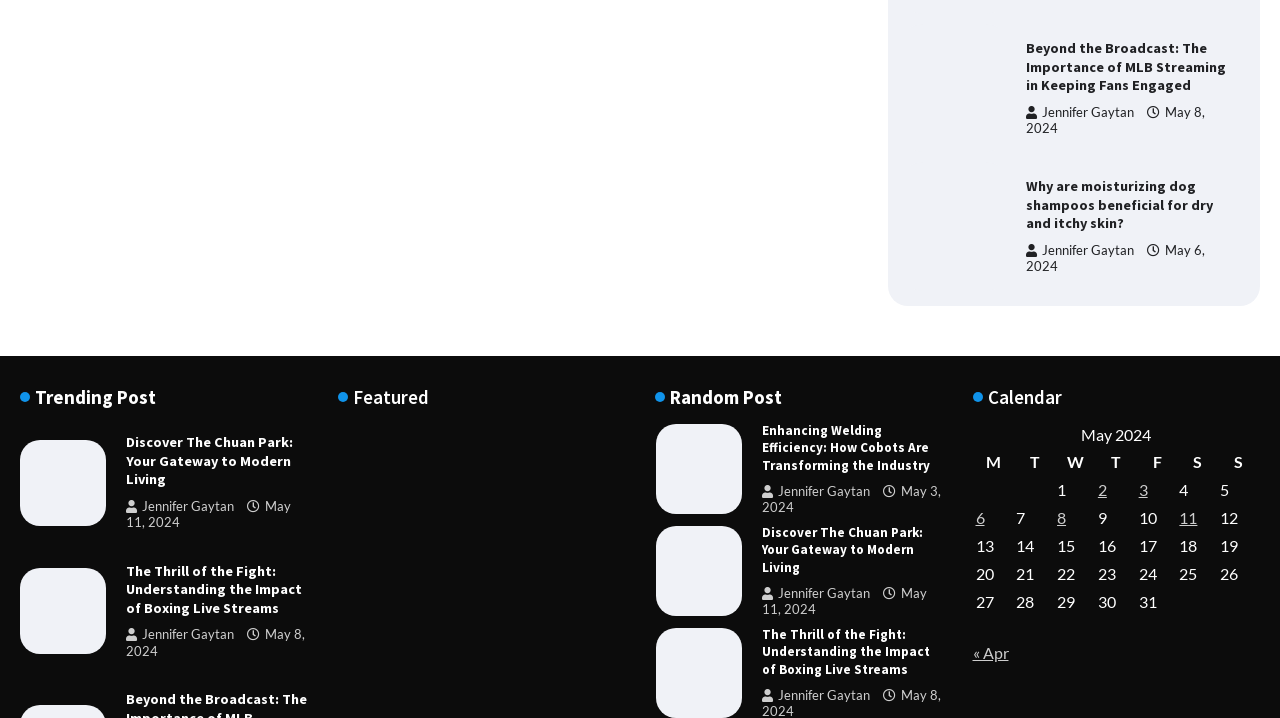Identify the bounding box coordinates of the clickable section necessary to follow the following instruction: "View the post about dog shampoos". The coordinates should be presented as four float numbers from 0 to 1, i.e., [left, top, right, bottom].

[0.801, 0.247, 0.965, 0.324]